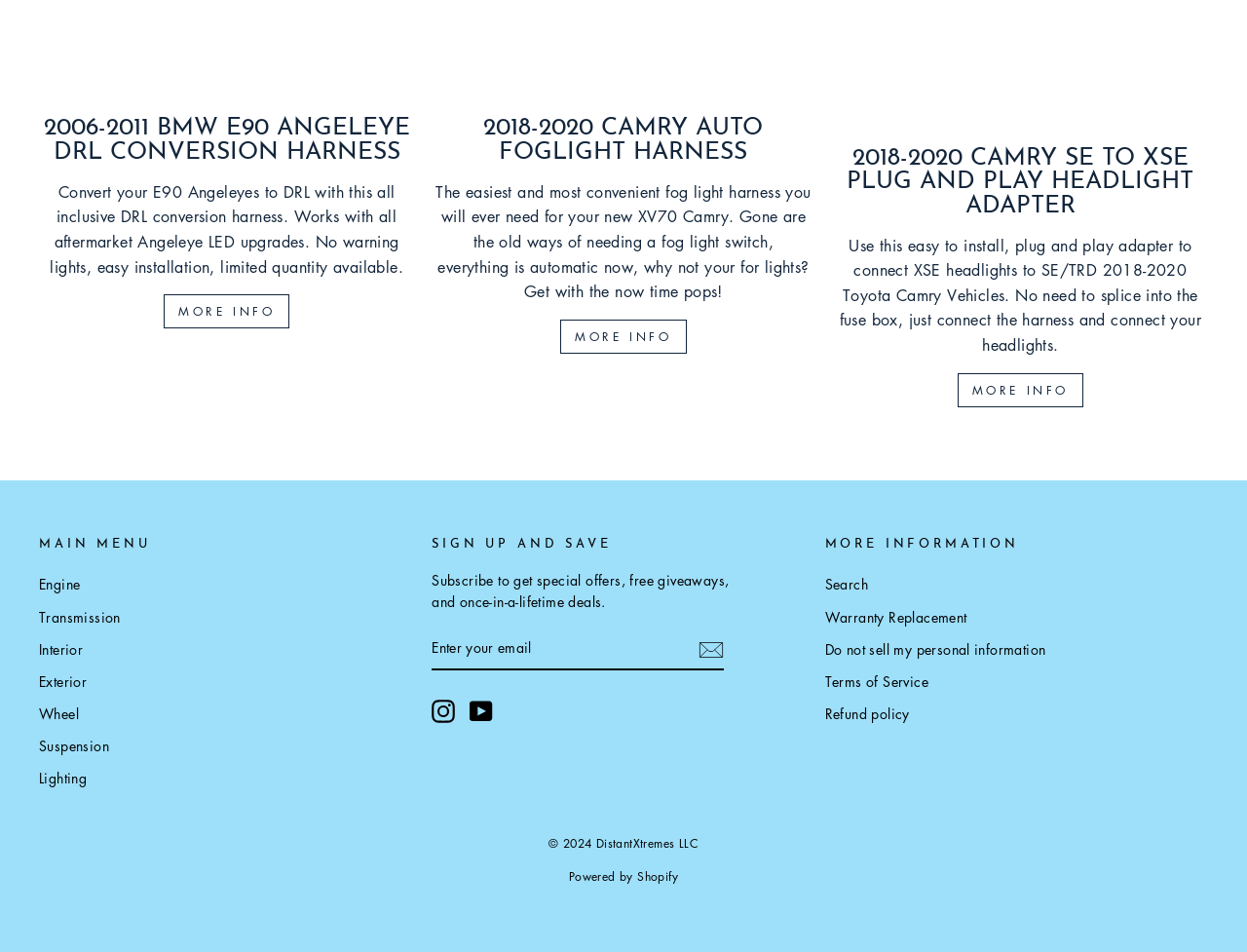Please identify the bounding box coordinates of the area that needs to be clicked to fulfill the following instruction: "explore the review of 310 Shake vs Shakeology."

None